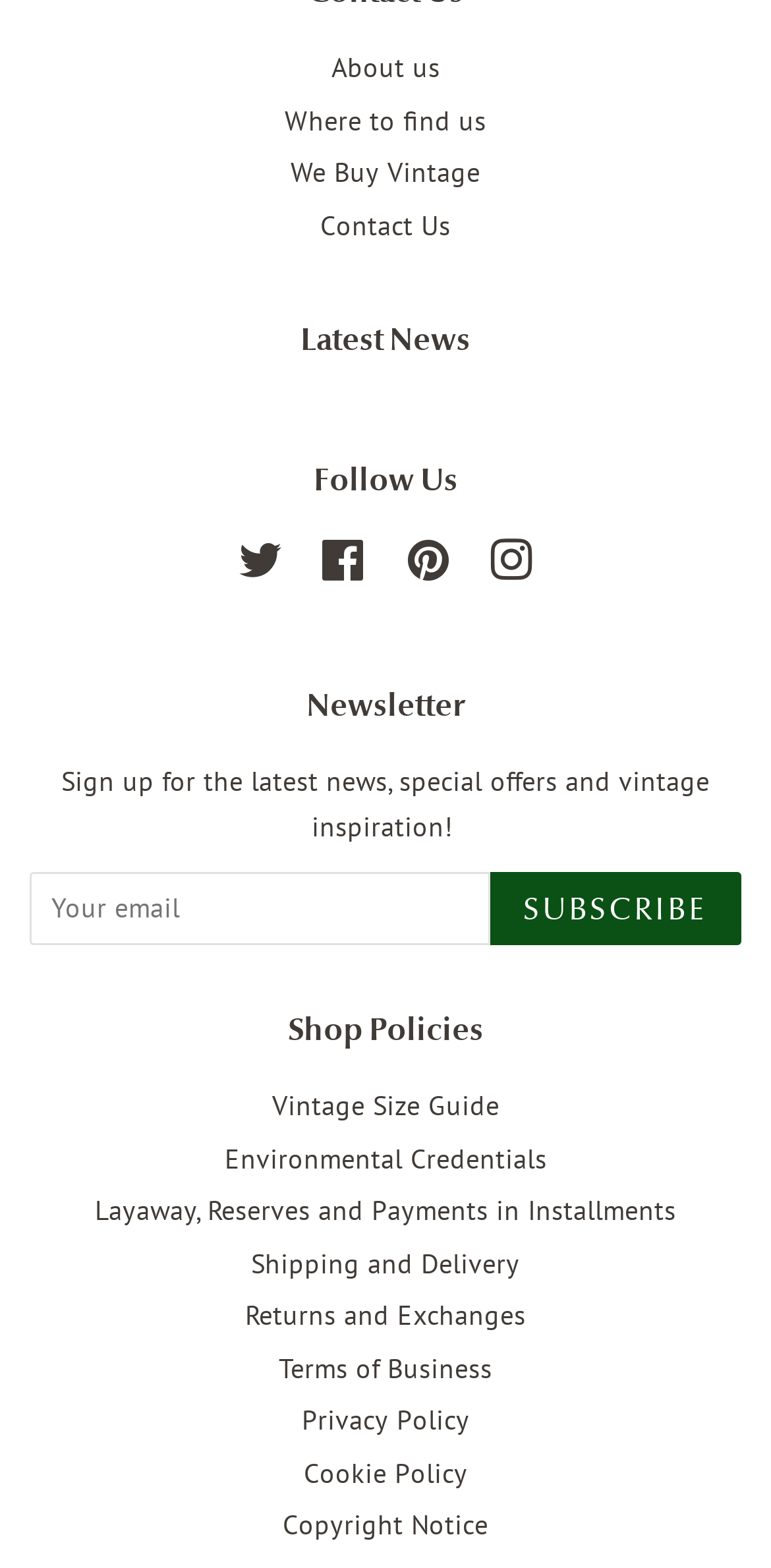How can users stay updated with the website's latest news?
Give a one-word or short phrase answer based on the image.

Follow on social media or sign up for newsletter